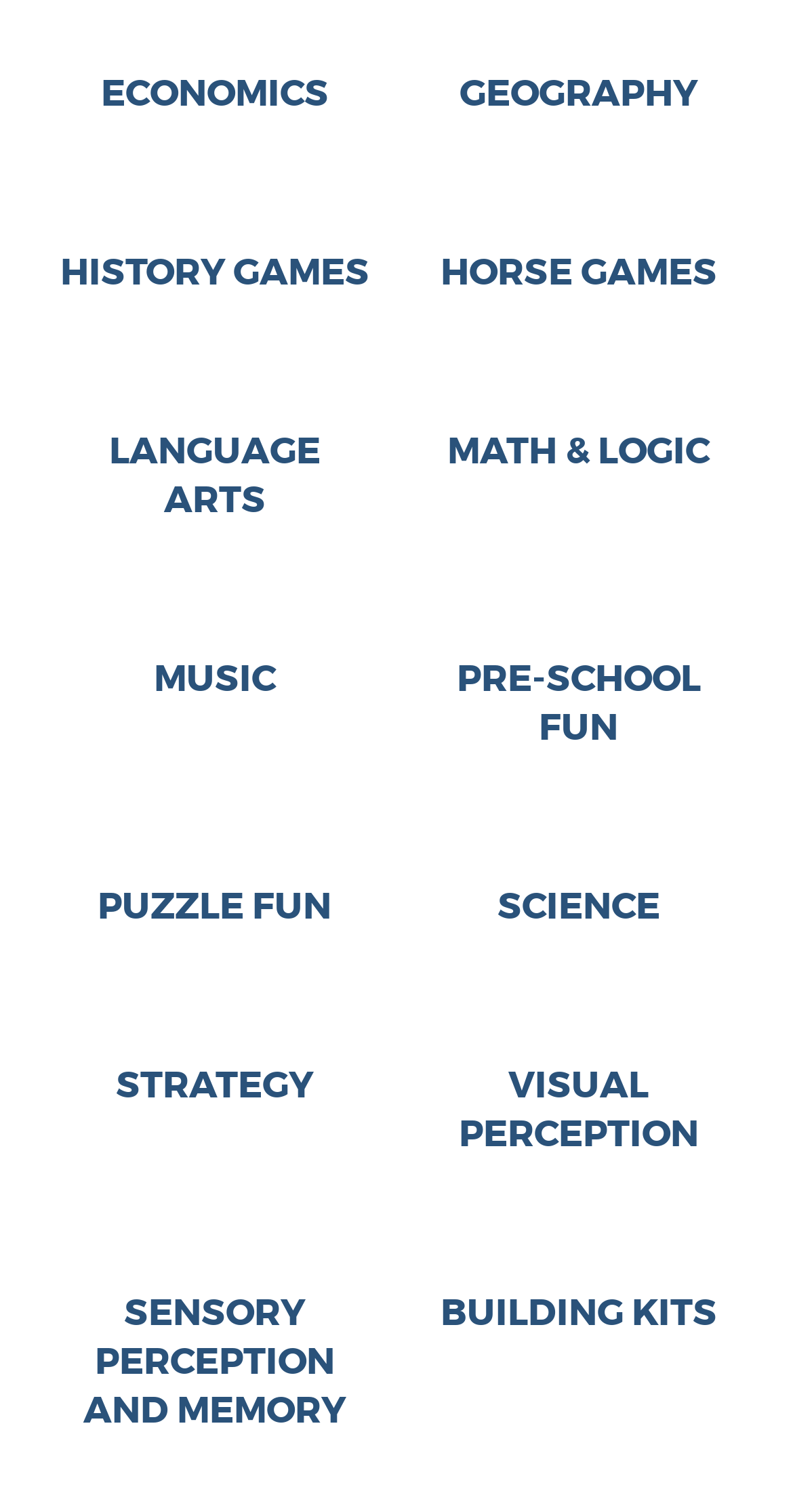How many categories are available on this webpage?
Refer to the image and provide a concise answer in one word or phrase.

12